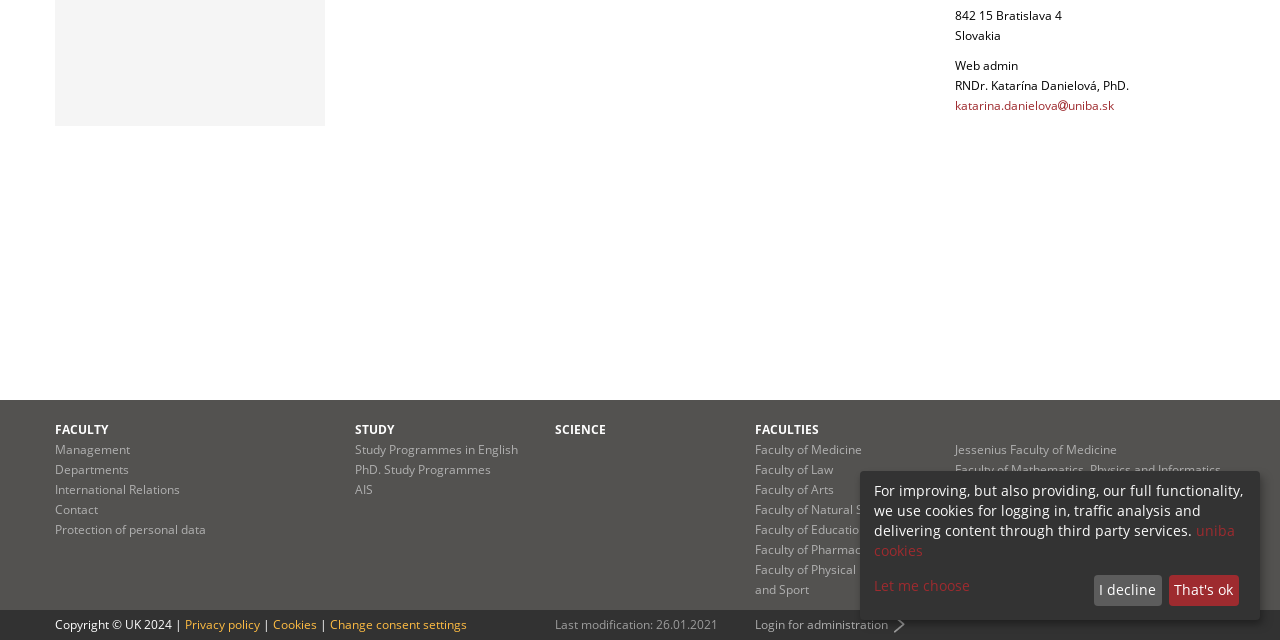Based on the element description: "Faculty of Natural Sciences", identify the UI element and provide its bounding box coordinates. Use four float numbers between 0 and 1, [left, top, right, bottom].

[0.59, 0.783, 0.707, 0.809]